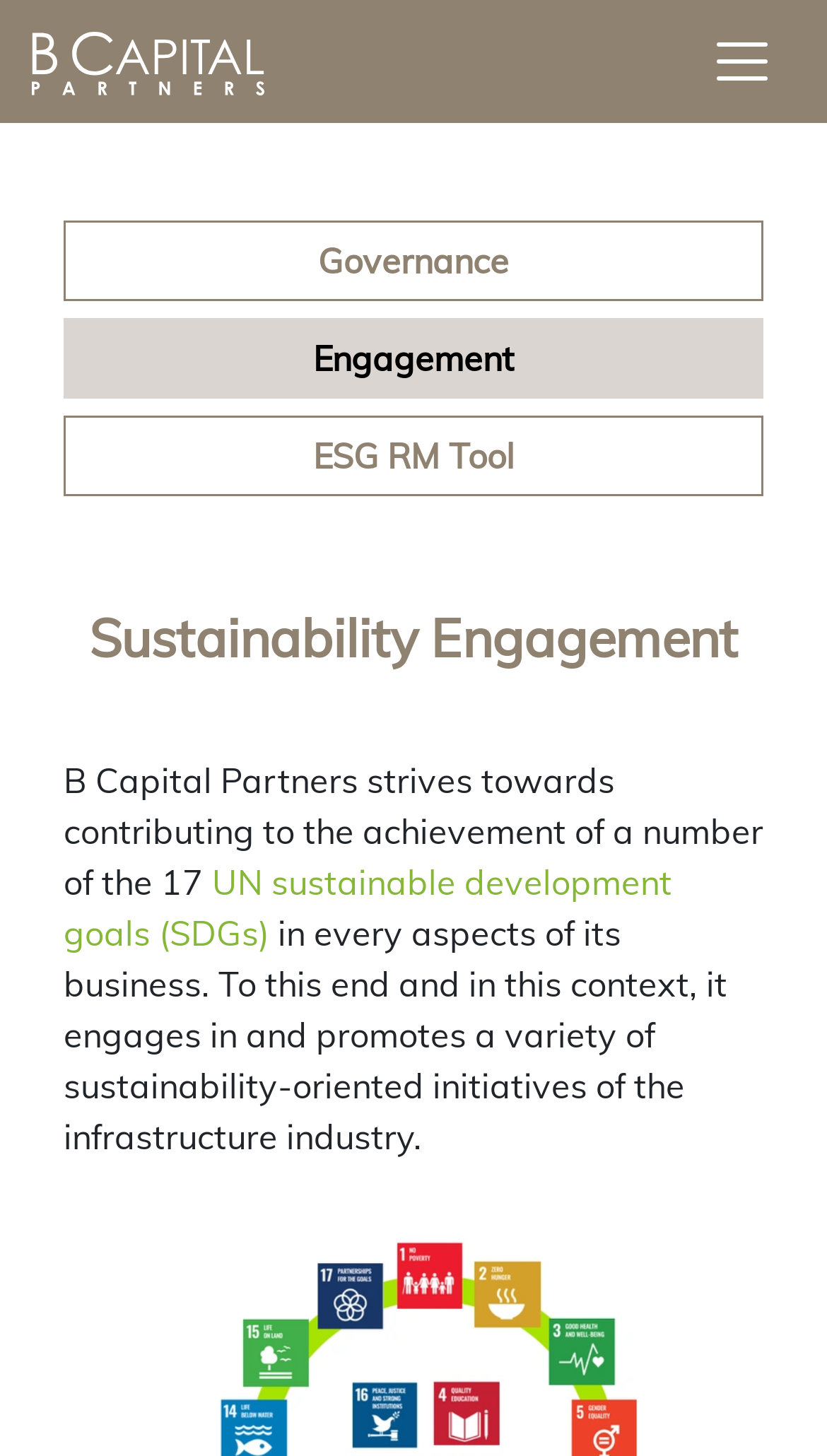Give a detailed overview of the webpage's appearance and contents.

The webpage is about B Capital Partners' sustainability engagement, with a focus on contributing to the United Nations' 17 sustainable development goals. At the top left corner, there is a logo of B Capital Partners, accompanied by a link with the same name. On the top right corner, there is a toggle navigation button that controls a navigation menu.

Below the logo, there are three links: Governance, Engagement, and ESG RM Tool, which are aligned horizontally and take up most of the width of the page. Underneath these links, there is a heading that reads "Sustainability Engagement", which is centered on the page.

Below the heading, there is a paragraph of text that describes B Capital Partners' sustainability efforts. The text starts with a statement about the company's contribution to the UN's sustainable development goals, followed by a link to the UN SDGs. The rest of the paragraph explains how the company engages in and promotes sustainability-oriented initiatives in the infrastructure industry.